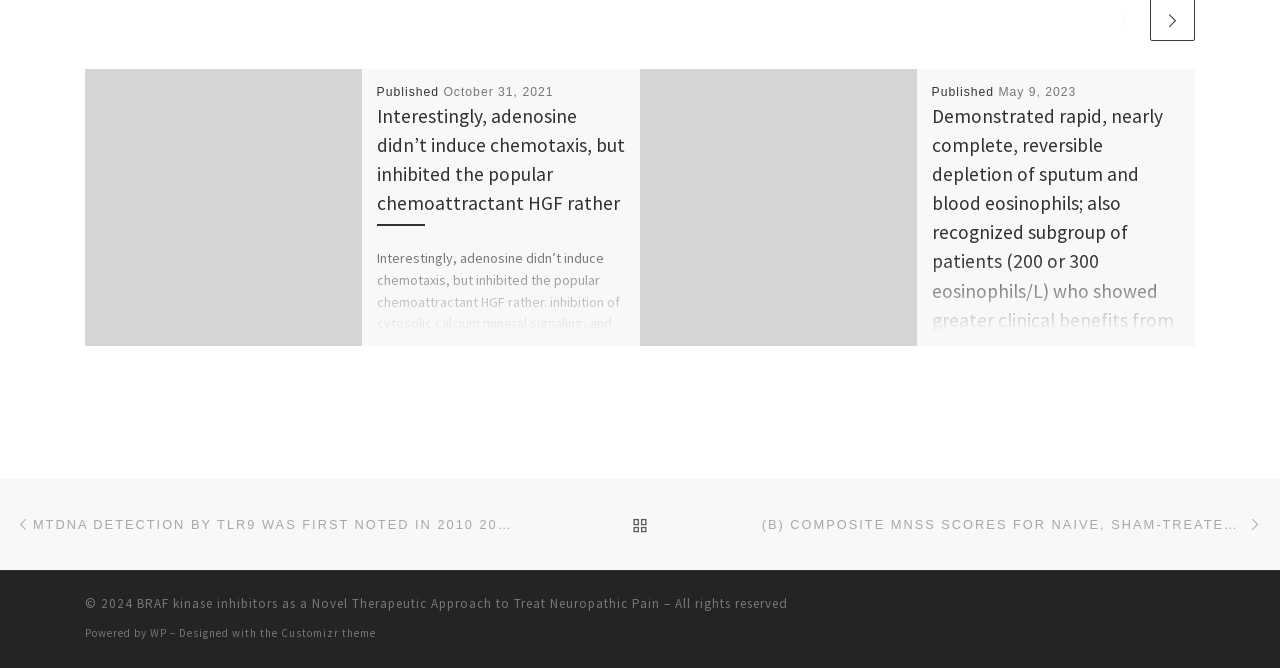What is the date of the latest article?
Based on the image, give a one-word or short phrase answer.

May 9, 2023